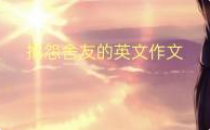Respond to the question below with a concise word or phrase:
What is the tone evoked by the image composition?

Calm and introspective